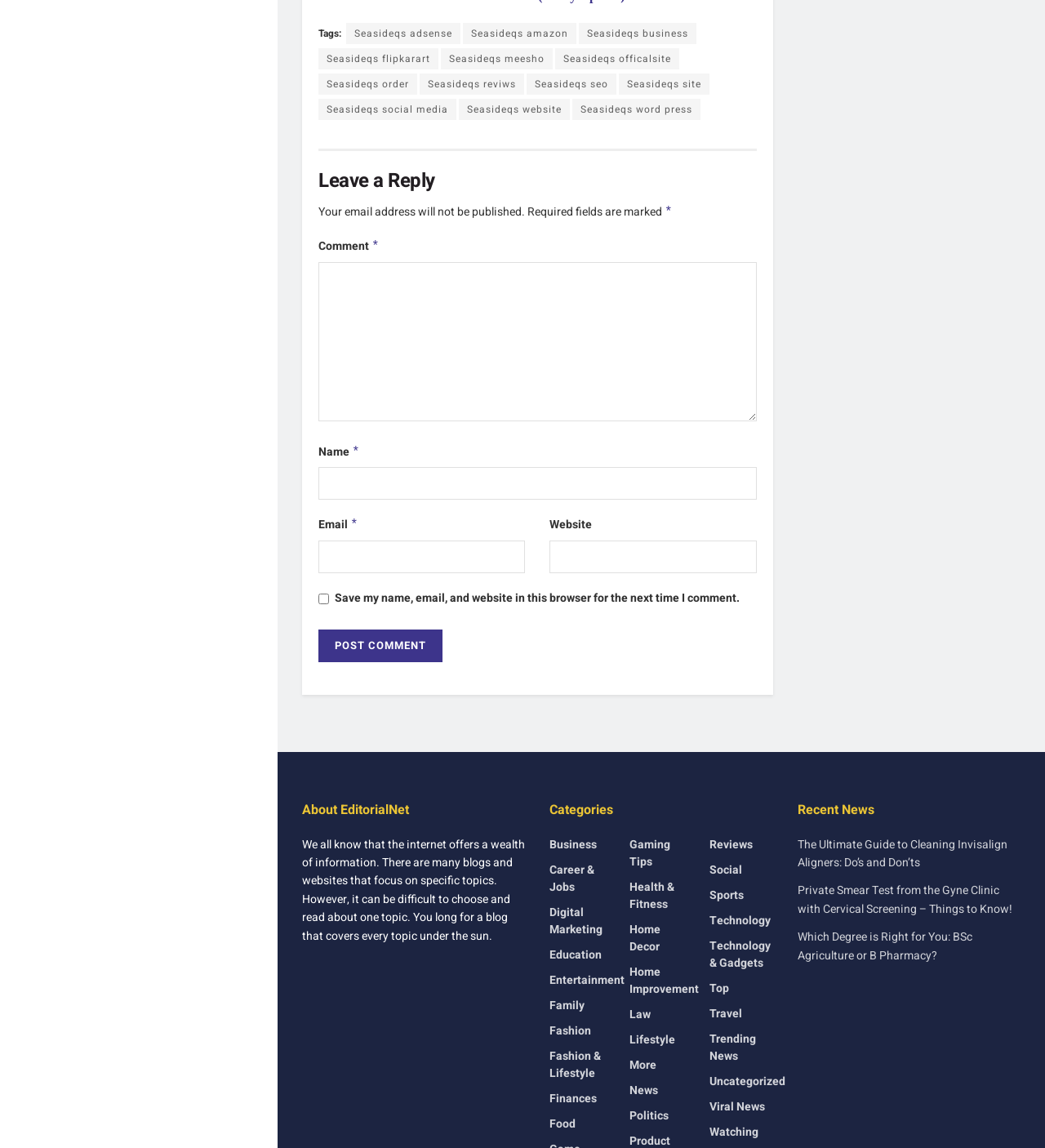Please provide a one-word or short phrase answer to the question:
What is the topic of the first recent news article?

Cleaning Invisalign Aligners